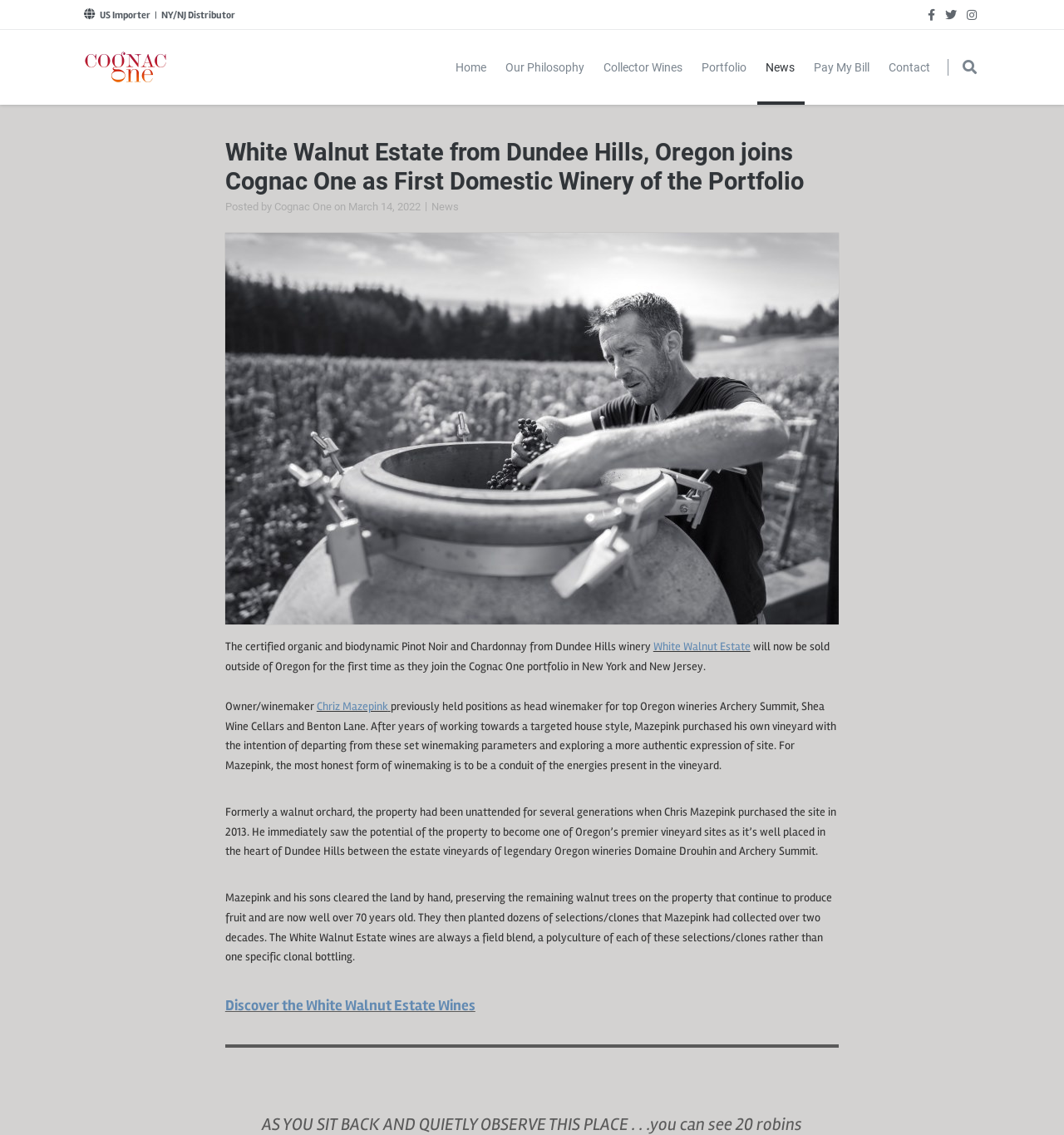What is the name of the winery joining Cognac One?
Refer to the image and provide a detailed answer to the question.

The answer can be found in the heading 'White Walnut Estate from Dundee Hills, Oregon joins Cognac One as First Domestic Winery of the Portfolio' and also in the text 'The certified organic and biodynamic Pinot Noir and Chardonnay from Dundee Hills winery White Walnut Estate will now be sold outside of Oregon for the first time as they join the Cognac One portfolio in New York and New Jersey.'